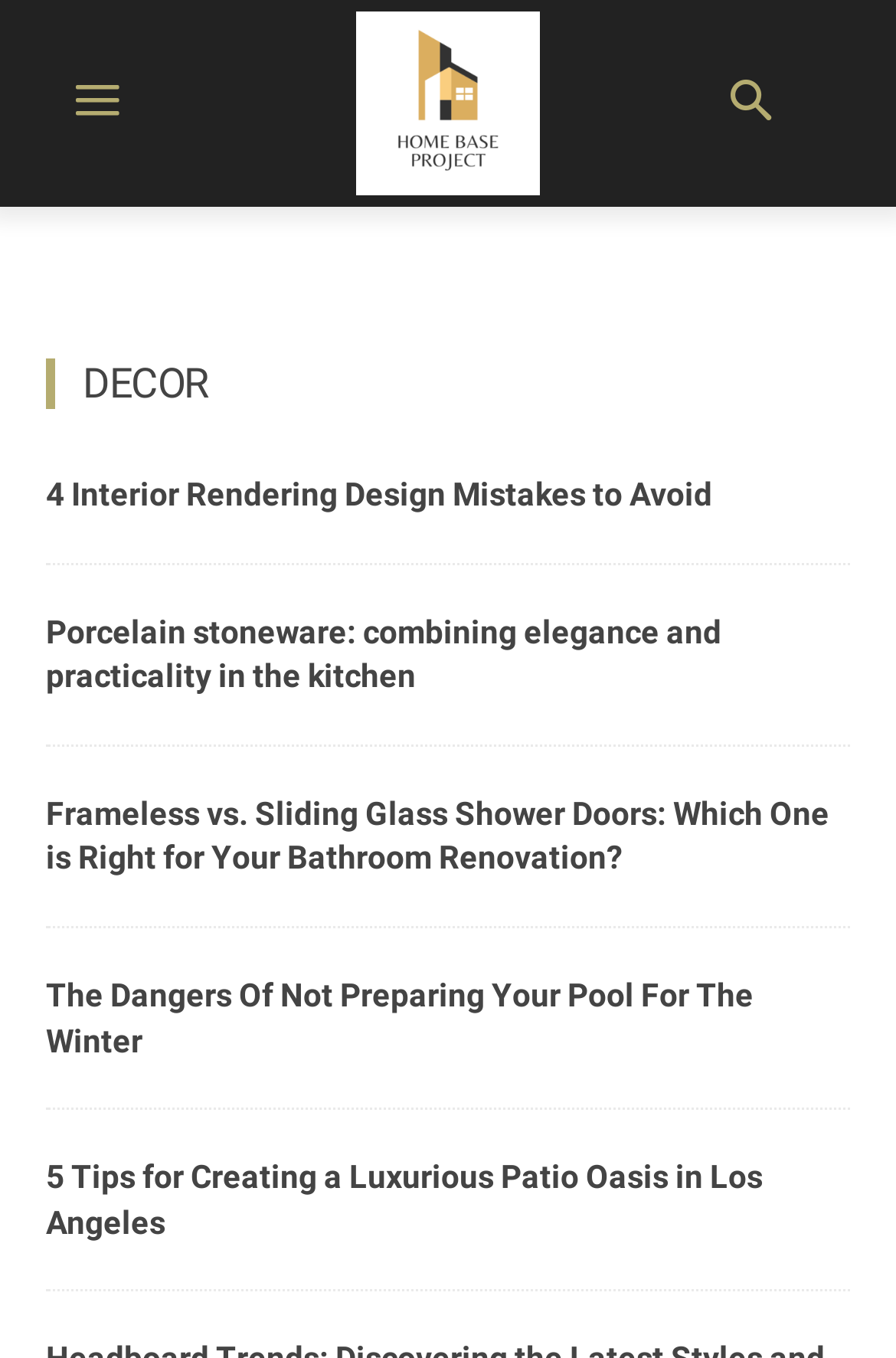What is the brand name of this DIY website?
Refer to the image and provide a one-word or short phrase answer.

Home Base Project